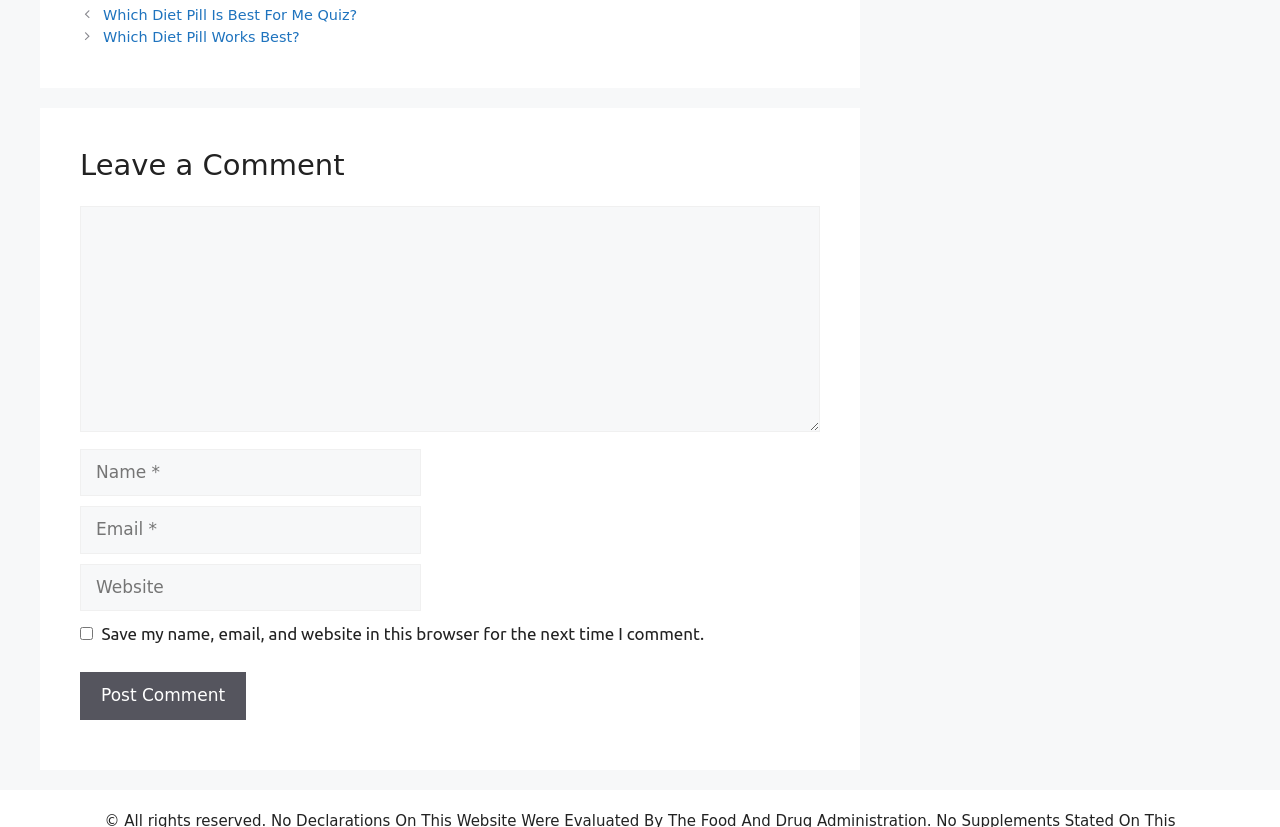How many textboxes are required to leave a comment?
Refer to the image and provide a concise answer in one word or phrase.

Two